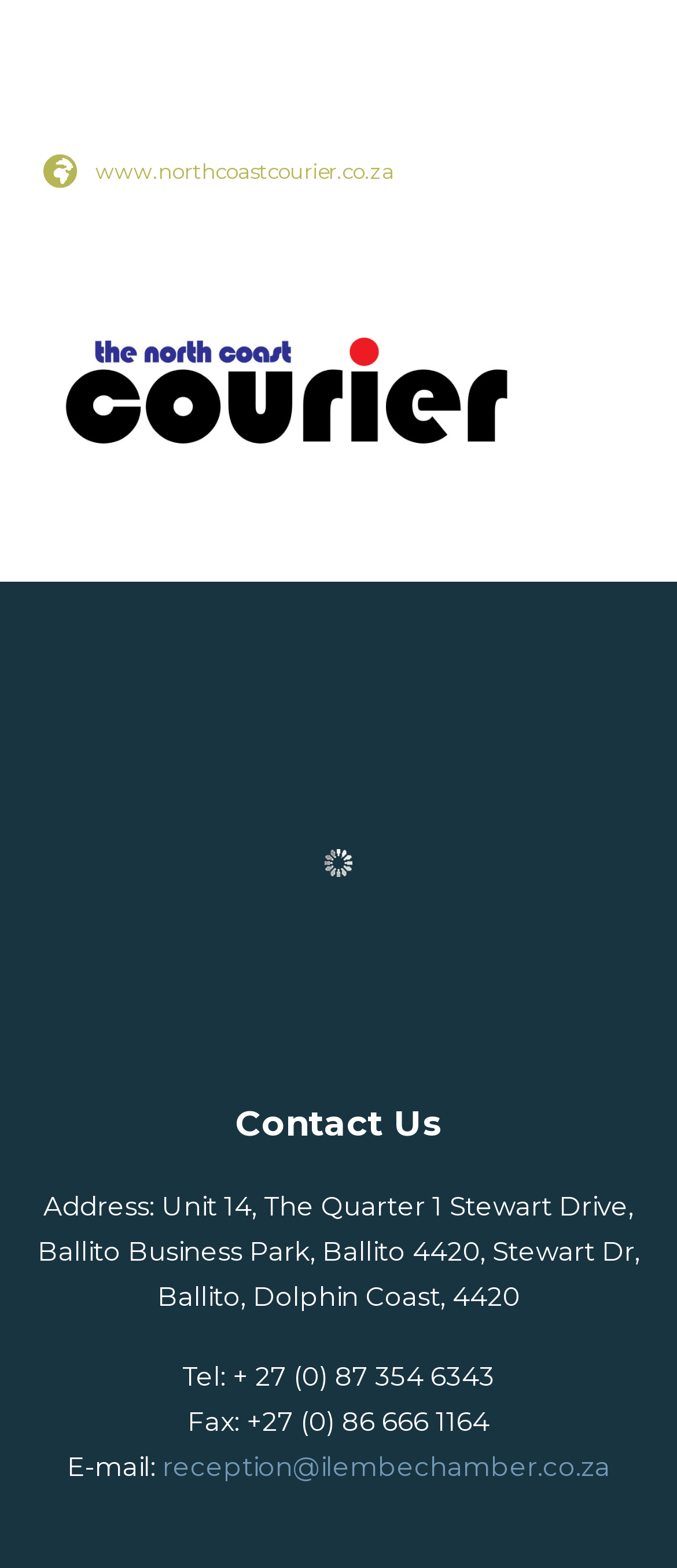Give a concise answer of one word or phrase to the question: 
What is the contact page's title?

Contact Us